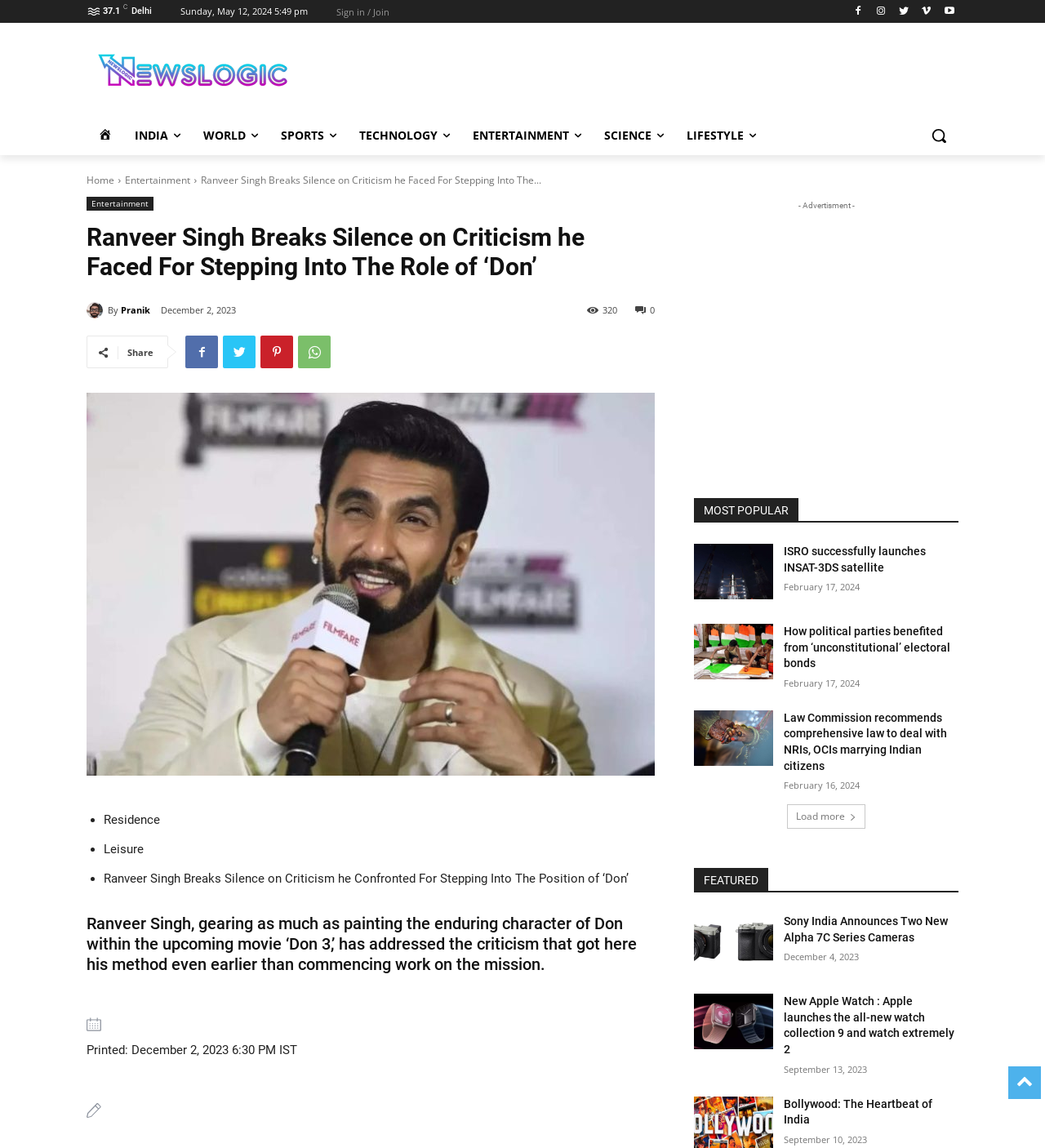What is the date of the news article?
Examine the screenshot and reply with a single word or phrase.

December 2, 2023